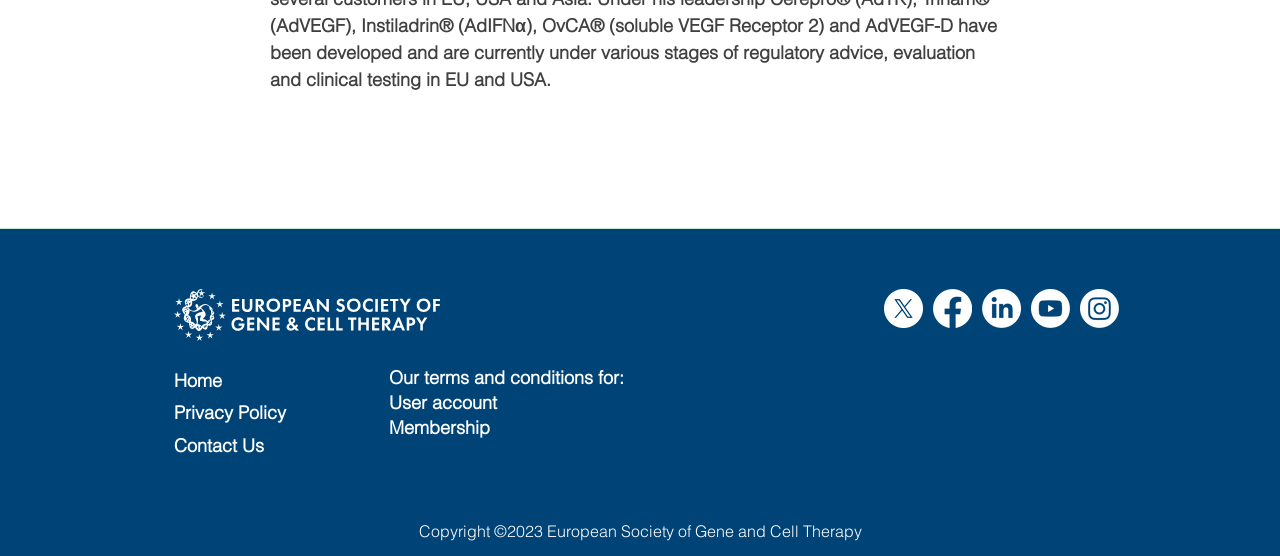Determine the bounding box for the UI element as described: "Privacy Policy". The coordinates should be represented as four float numbers between 0 and 1, formatted as [left, top, right, bottom].

[0.136, 0.722, 0.223, 0.763]